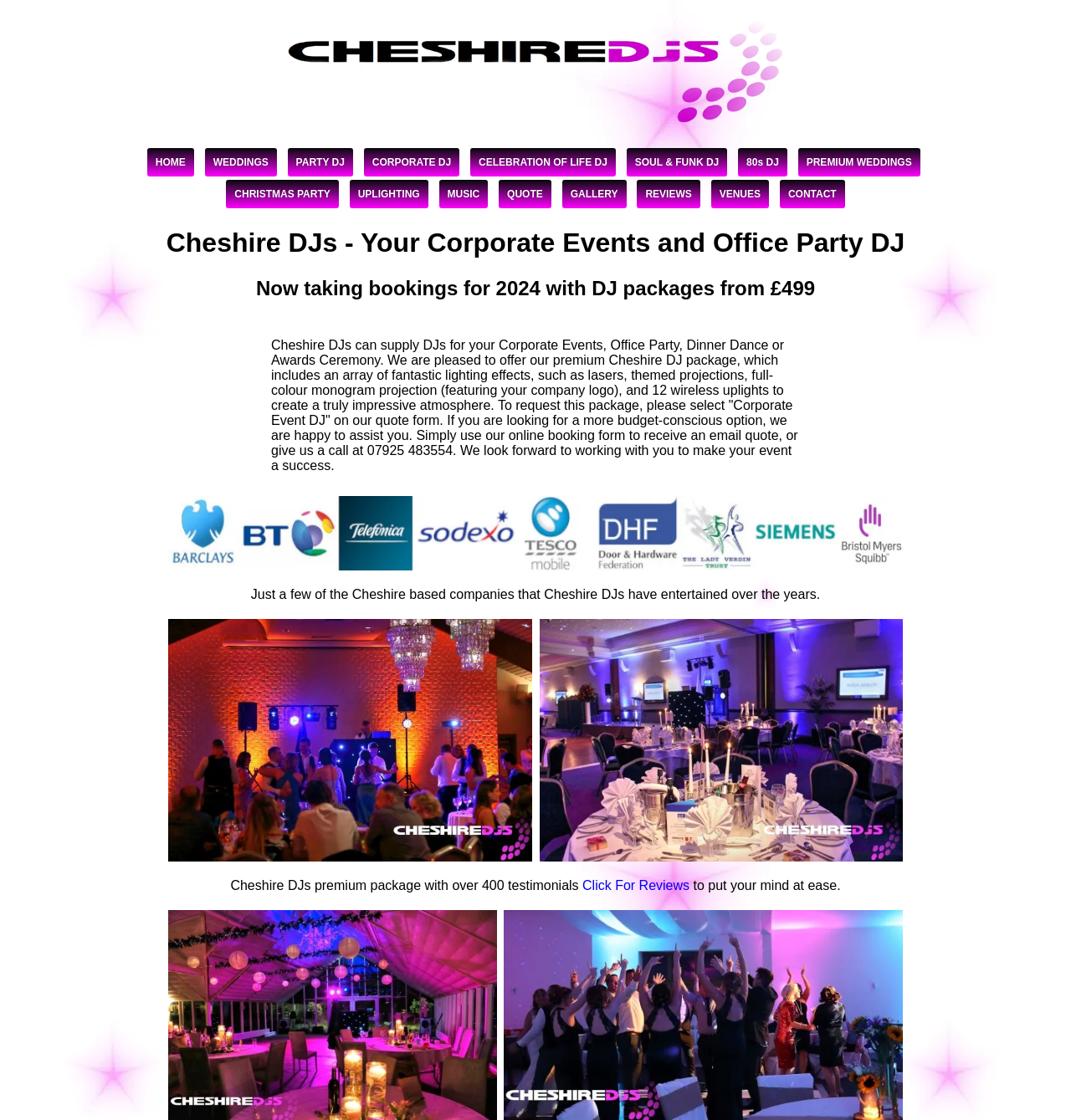Please answer the following question using a single word or phrase: 
What is the price range of Cheshire DJs' packages?

From £499